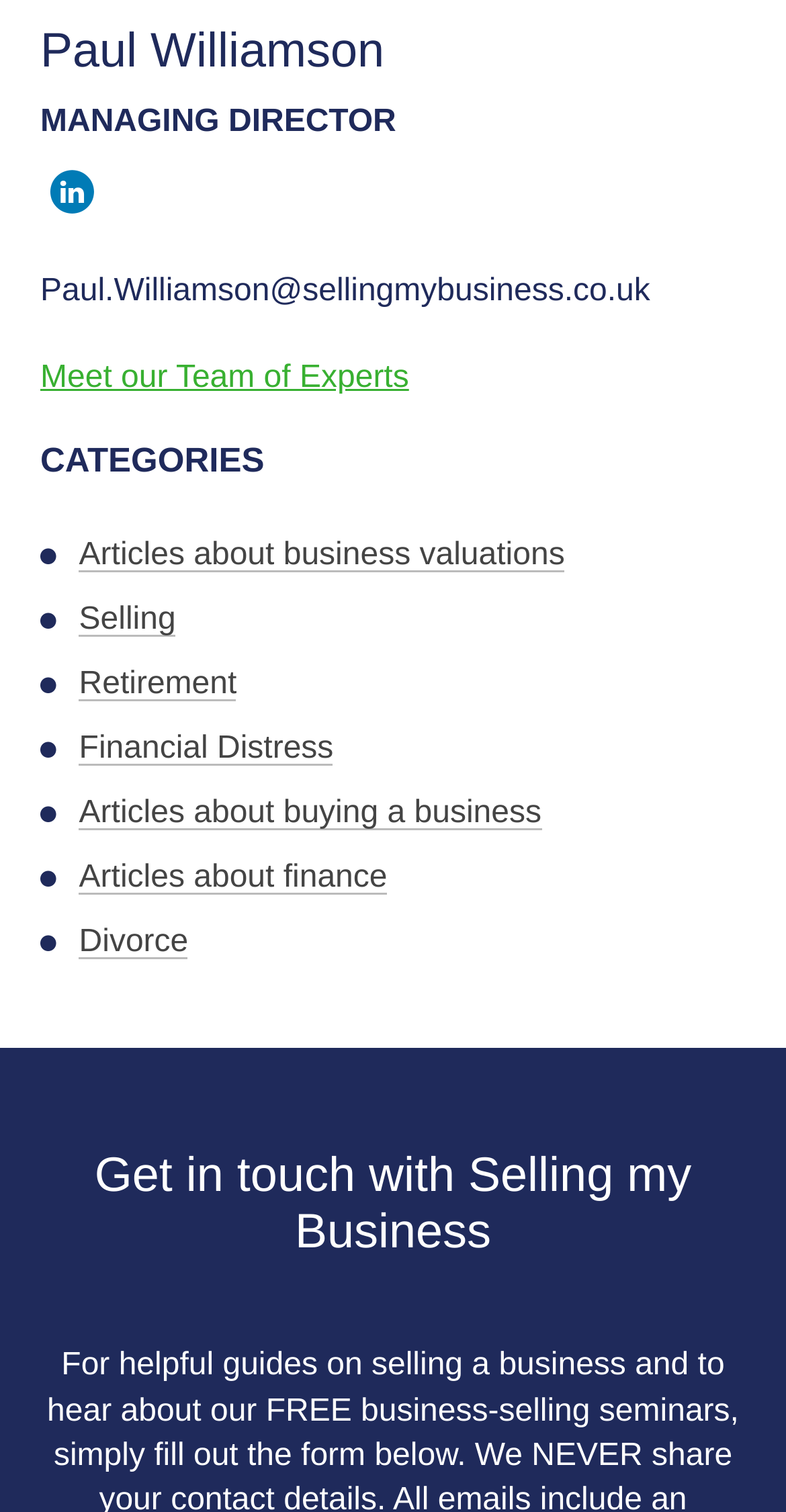What categories are available on the webpage?
Using the visual information, reply with a single word or short phrase.

CATEGORIES